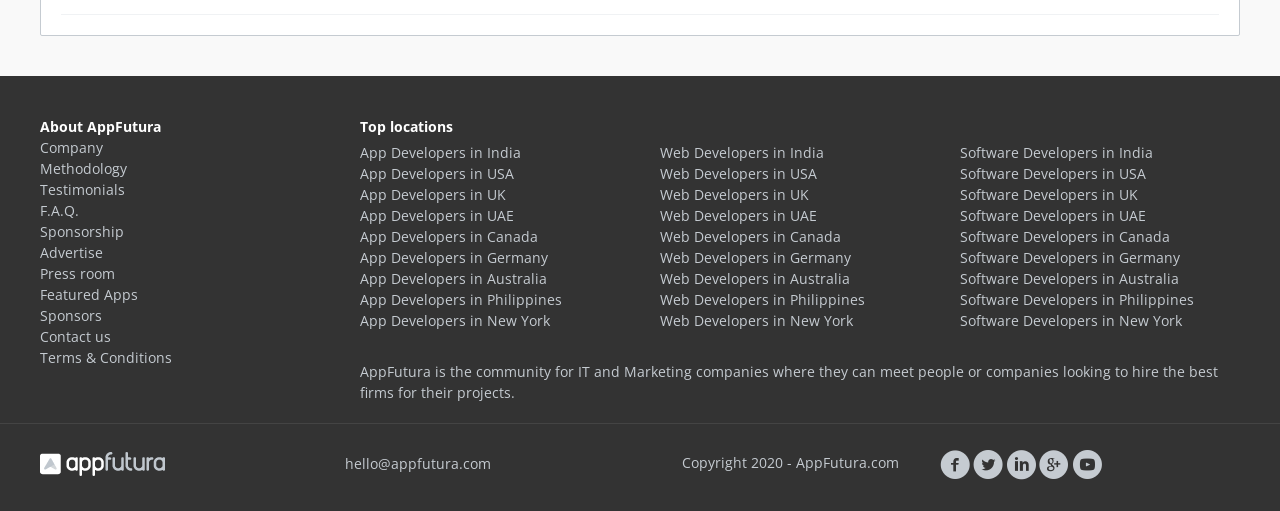What are the top locations for app developers?
Please give a detailed and elaborate explanation in response to the question.

From the links with IDs 248-256, we can see that the top locations for app developers are India, USA, UK, UAE, Canada, Germany, Australia, Philippines, and New York.